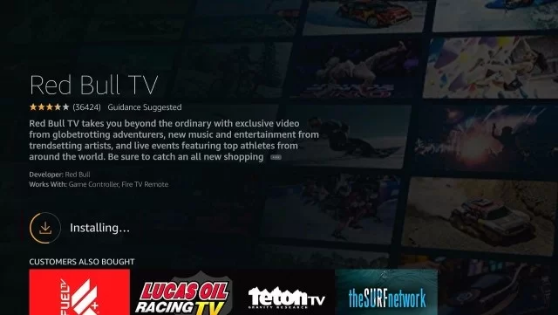What type of content does the Red Bull TV app offer?
Please answer the question with a detailed and comprehensive explanation.

The description of the app highlights its unique offerings, which include coverage of globetrotting adventurers, music, and live events featuring emerging athletes from around the globe, indicating that the app offers exclusive video content.